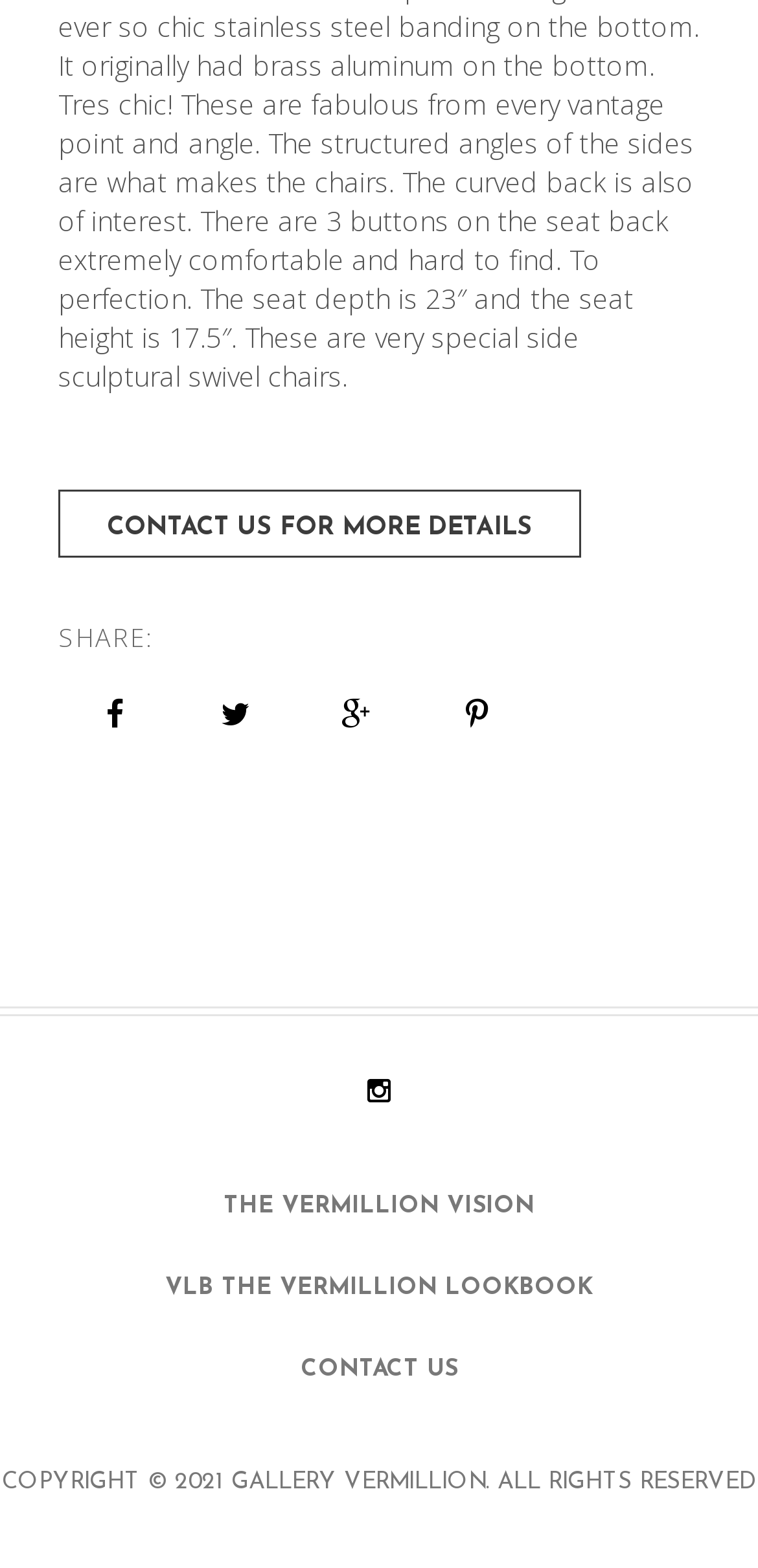Given the description VLB The Vermillion Lookbook, predict the bounding box coordinates of the UI element. Ensure the coordinates are in the format (top-left x, top-left y, bottom-right x, bottom-right y) and all values are between 0 and 1.

[0.218, 0.814, 0.782, 0.828]